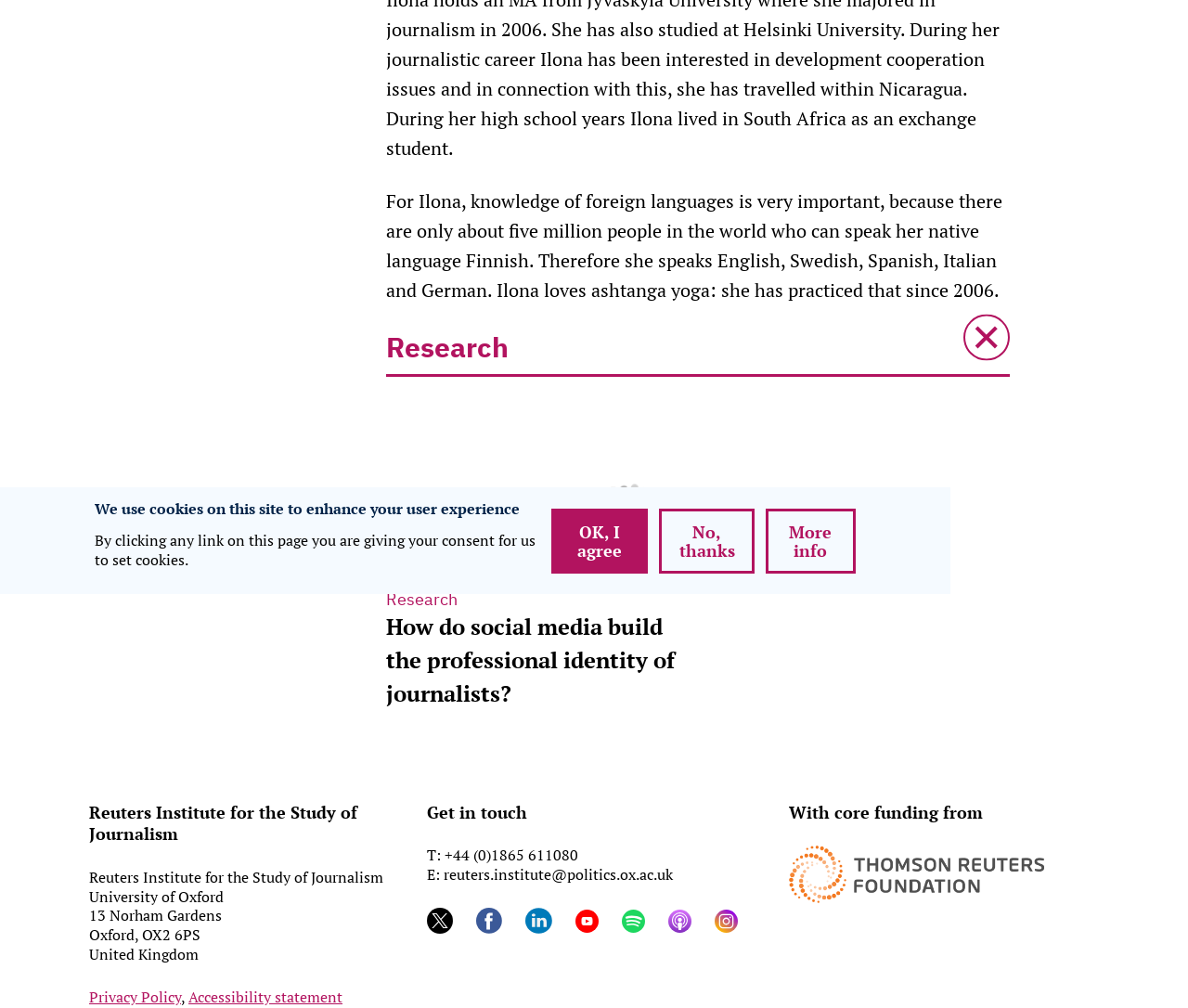Using the element description RC15 Sociology of Health, predict the bounding box coordinates for the UI element. Provide the coordinates in (top-left x, top-left y, bottom-right x, bottom-right y) format with values ranging from 0 to 1.

None